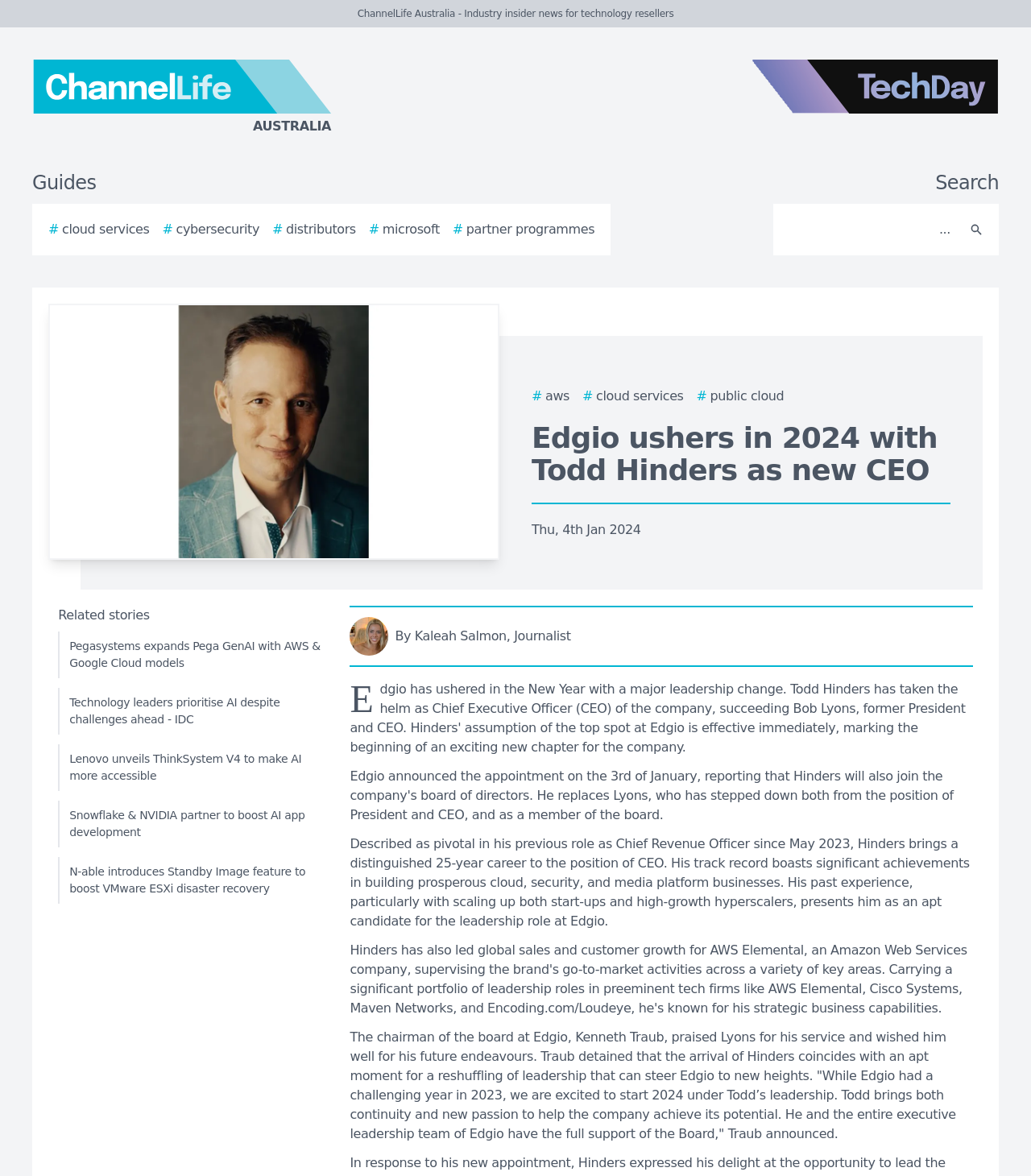What is the name of the journalist who wrote the article?
Refer to the image and give a detailed answer to the query.

I found the answer by looking at the author information, which mentions Kaleah Salmon as the journalist who wrote the article.